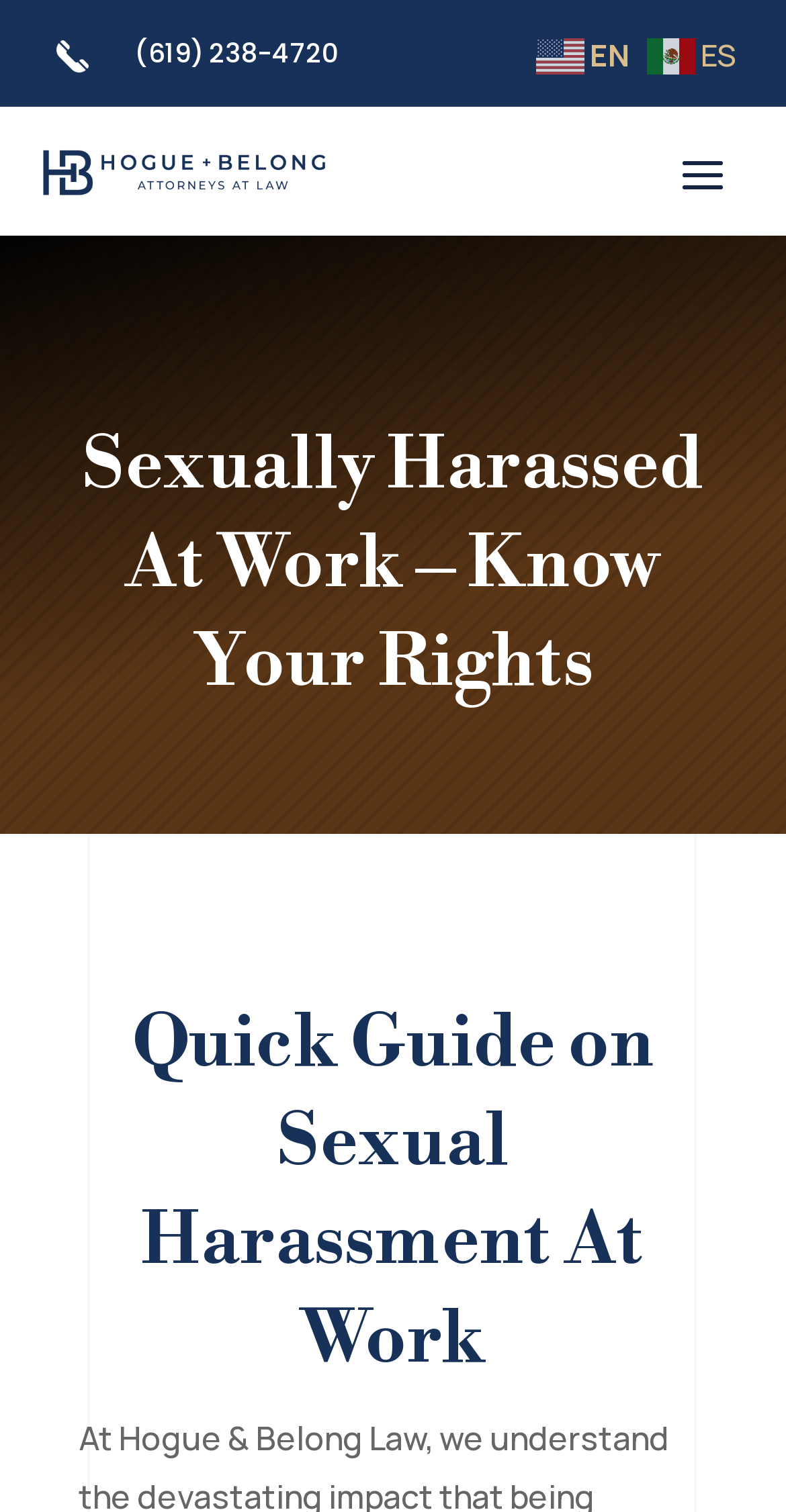Please provide the bounding box coordinates in the format (top-left x, top-left y, bottom-right x, bottom-right y). Remember, all values are floating point numbers between 0 and 1. What is the bounding box coordinate of the region described as: ES

[0.822, 0.023, 0.95, 0.048]